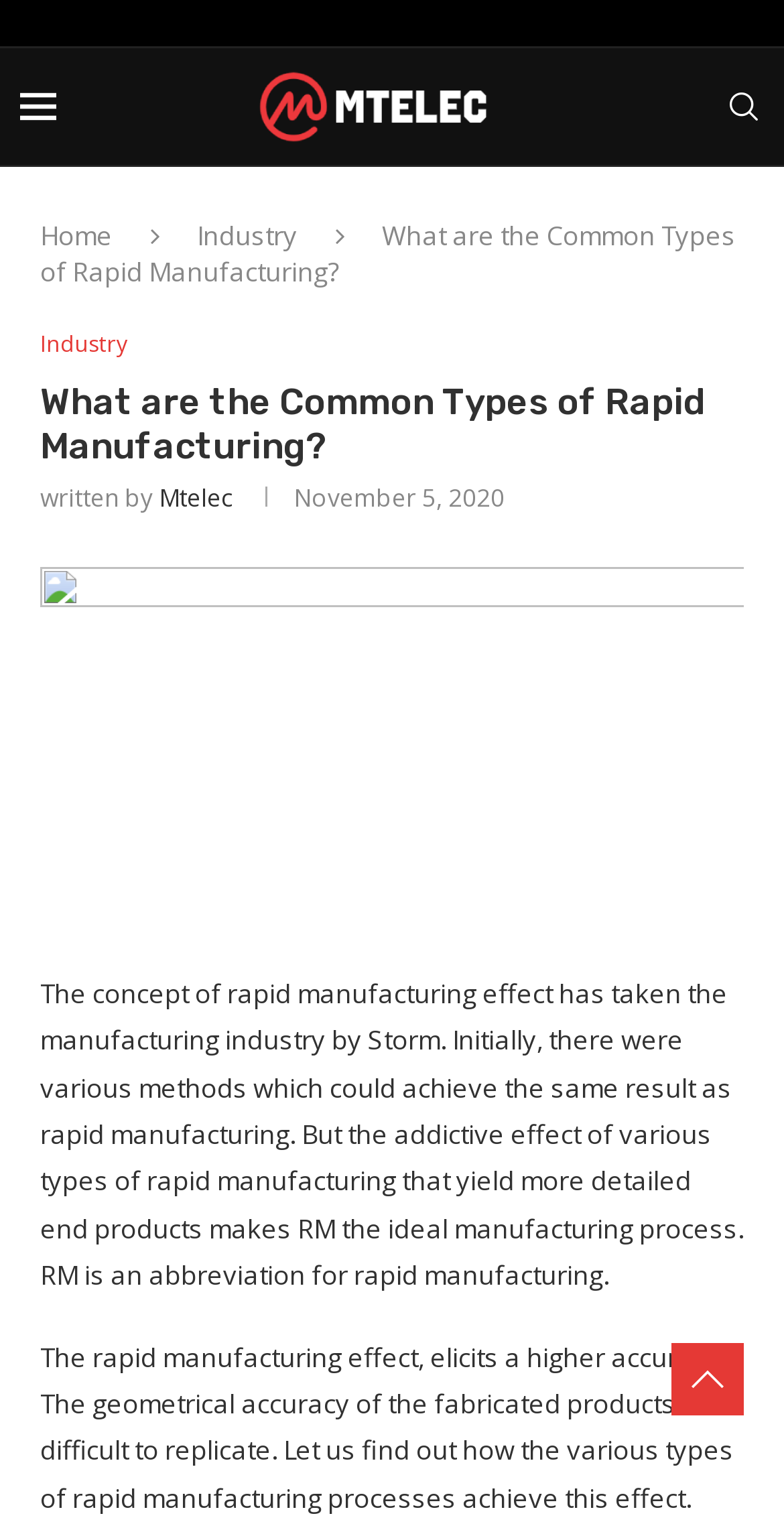Given the element description "Industry" in the screenshot, predict the bounding box coordinates of that UI element.

[0.251, 0.142, 0.379, 0.166]